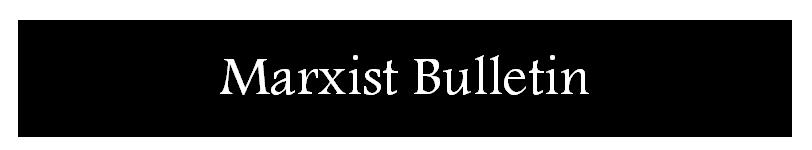Generate an elaborate description of what you see in the image.

The image depicts the title "Marxist Bulletin" prominently featured on a black background, likely serving as a header for a webpage or document associated with a Marxist perspective. The text is rendered in an elegant, serif font, signaling the publication's serious and academic tone. This graphic element clearly establishes the theme of the content, which is aimed at discussions related to Marxist ideology within the context of the Socialist Labour Party's agenda. The overall design blends formality with ideological emphasis, inviting readers to engage with the material presented in the associated bulletin.